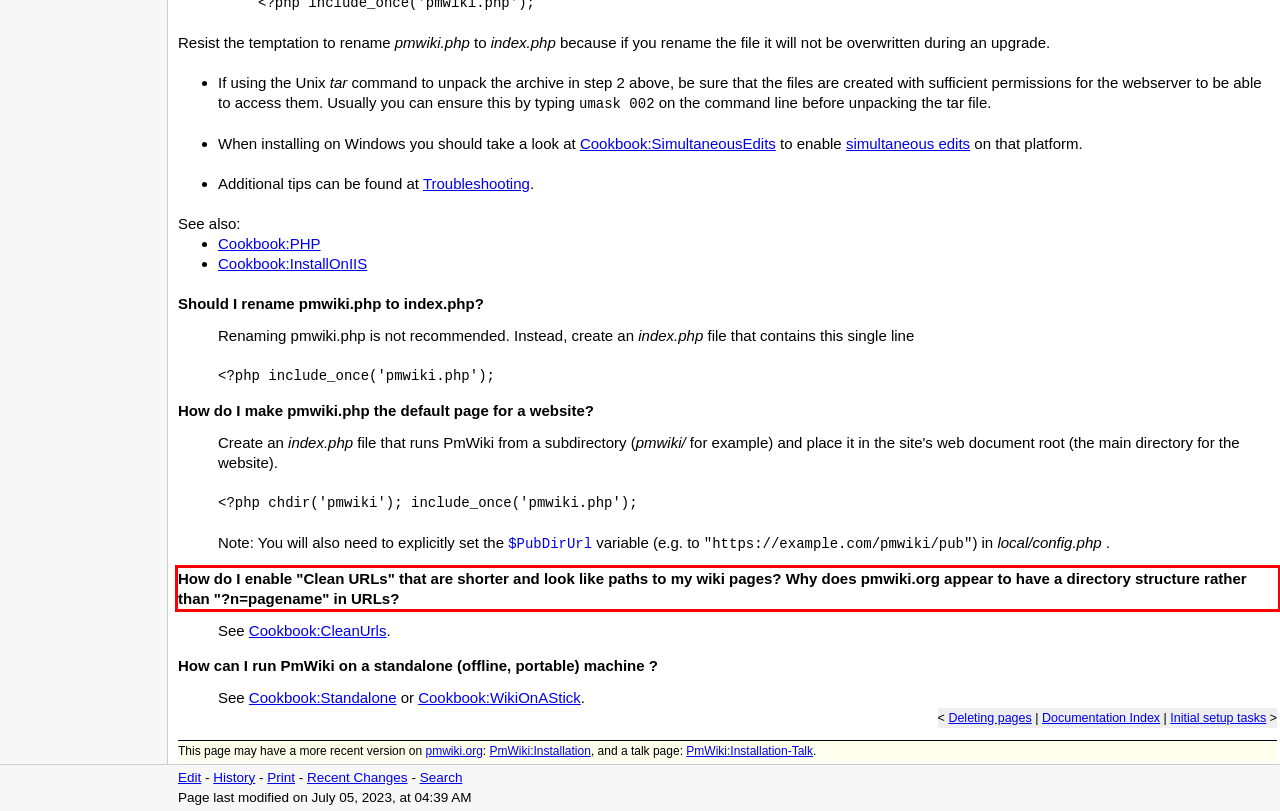Please look at the screenshot provided and find the red bounding box. Extract the text content contained within this bounding box.

How do I enable "Clean URLs" that are shorter and look like paths to my wiki pages? Why does pmwiki.org appear to have a directory structure rather than "?n=pagename" in URLs?